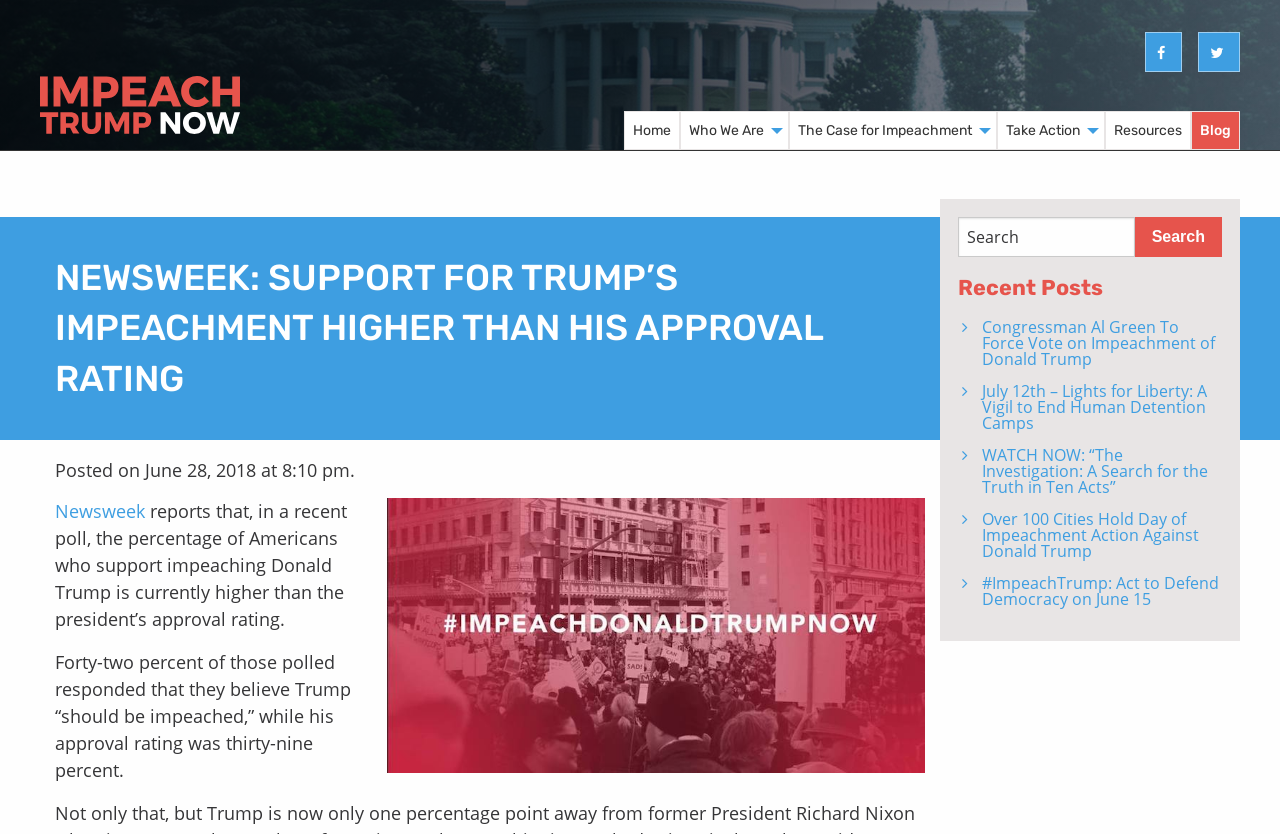Highlight the bounding box coordinates of the element you need to click to perform the following instruction: "Search for something."

[0.748, 0.26, 0.886, 0.308]